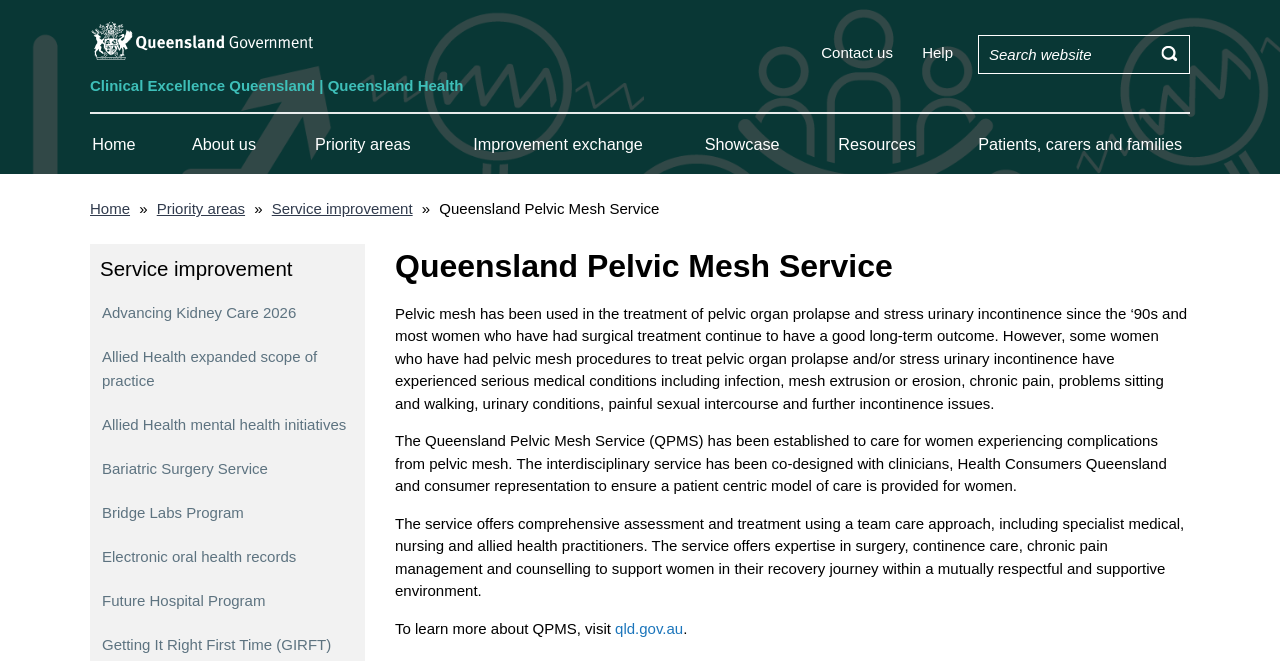What is the purpose of the interdisciplinary service?
Answer the question with a thorough and detailed explanation.

The webpage states that the interdisciplinary service has been co-designed with clinicians, Health Consumers Queensland, and consumer representation to ensure a patient-centric model of care is provided for women, which implies that the purpose of the service is to provide a patient-centric model of care.